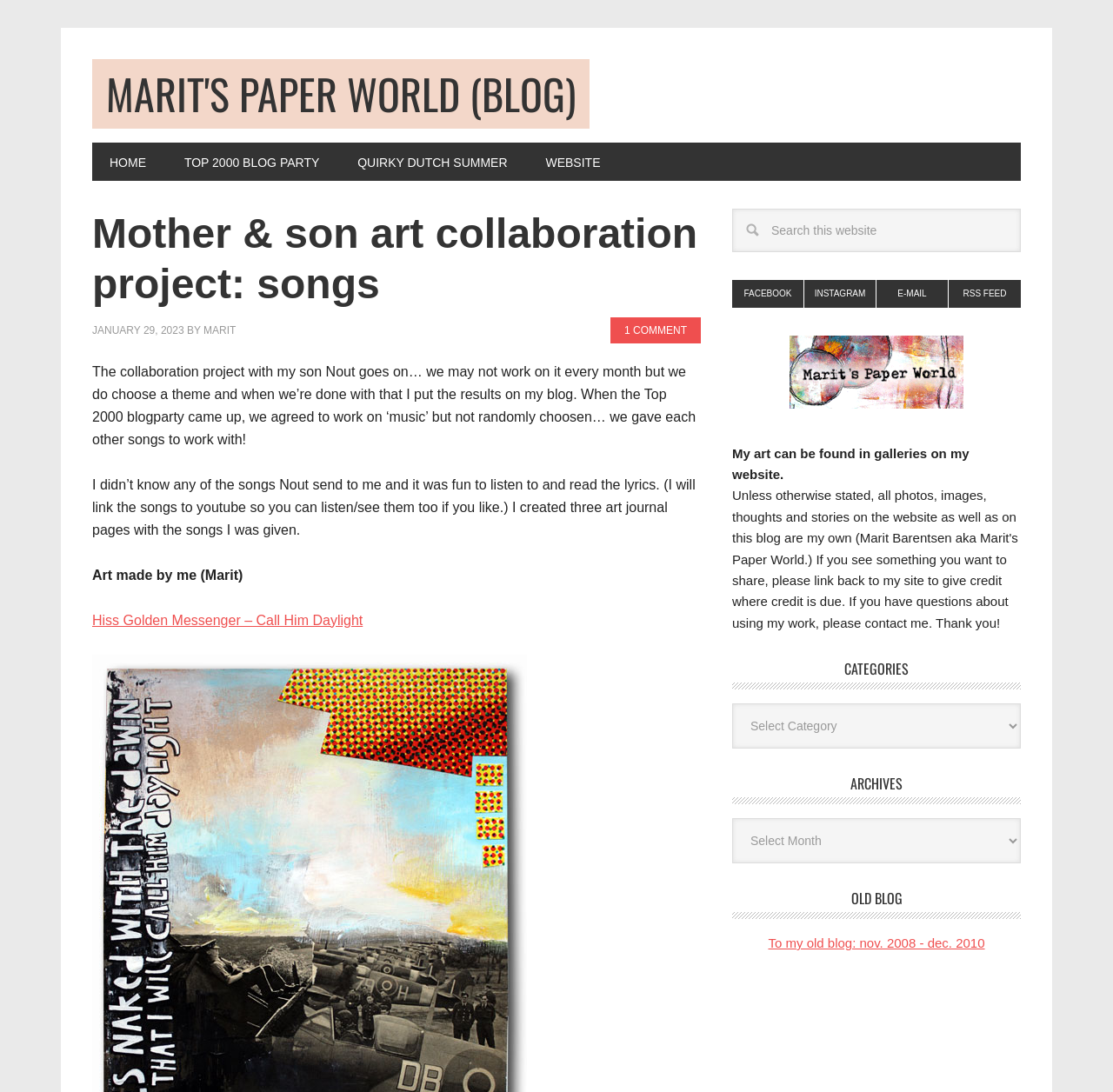Locate the coordinates of the bounding box for the clickable region that fulfills this instruction: "Visit MARIT'S PAPER WORLD blog".

[0.083, 0.054, 0.53, 0.118]